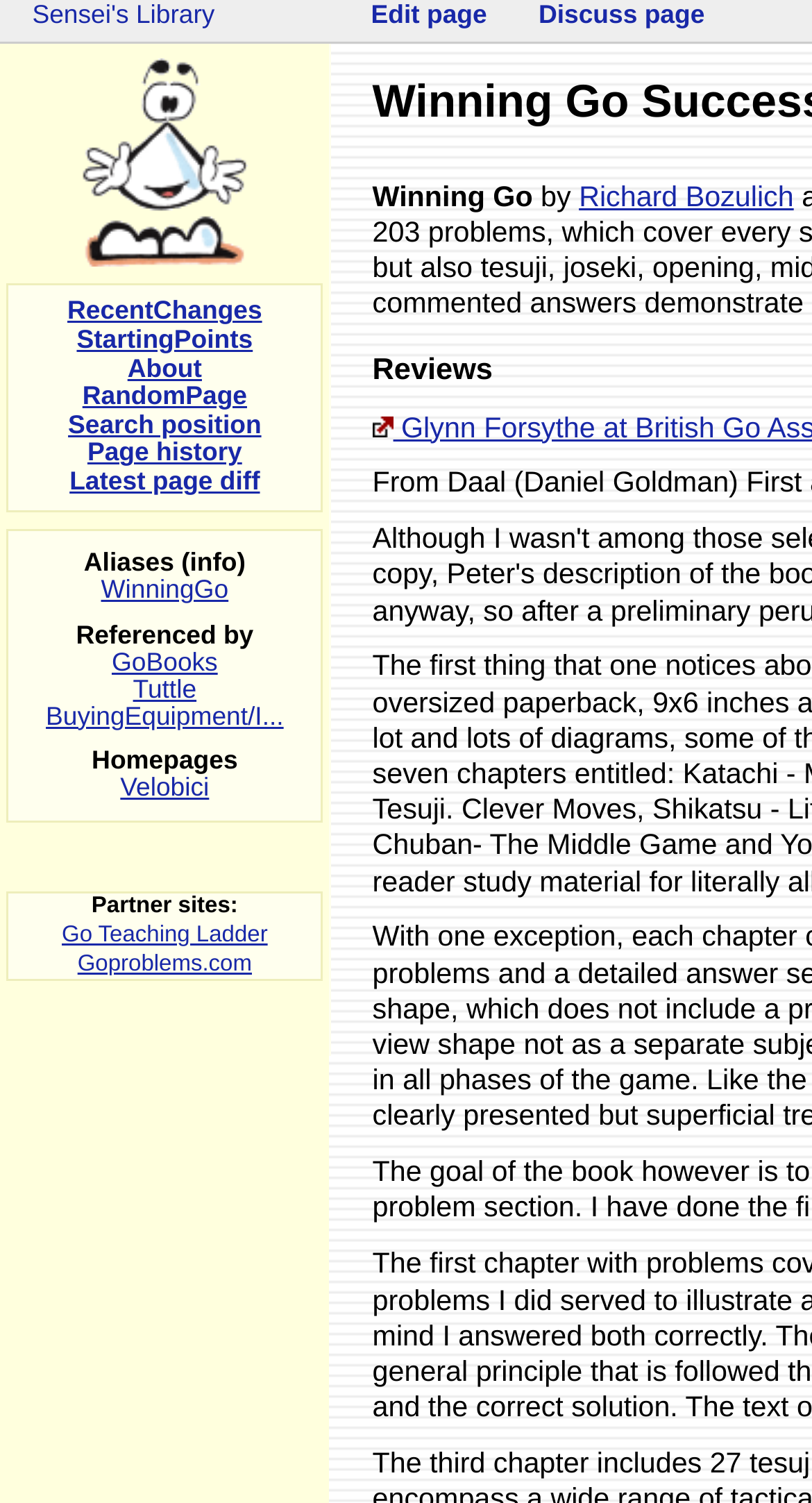Illustrate the webpage thoroughly, mentioning all important details.

The webpage is about Sensei's Library, a large WikiWikiWeb about the game of Go (Baduk, Weiqi). At the top, there is a title "Winning Go Successful Moves from the Opening to the Endgame" with the author's name "Richard Bozulich" next to it. Below the title, there is a small image.

On the left side, there are several links, including "Welcome to Sensei's Library!", "RecentChanges", "StartingPoints", "About", "RandomPage", "Search position", "Page history", and "Latest page diff". These links are arranged vertically, with the "Welcome" link at the top and the "Latest page diff" link at the bottom.

On the right side, there are two links, "Edit page" and "Discuss page", located at the top and bottom, respectively.

In the main content area, there are several sections. The first section has a title "Aliases (info)" followed by a link "WinningGo". The second section has a title "Referenced by" followed by several links, including "GoBooks", "Tuttle", and "BuyingEquipment/I...". The third section has a title "Homepages" followed by a link "Velobici". The fourth section has a title "Partner sites" followed by a colon and several links, including "Go Teaching Ladder" and "Goproblems.com".

There are a total of 7 images on the page, with 2 of them being icons for the "Welcome to Sensei's Library!" link and the "Edit page" link, respectively. The other 5 images are not described.